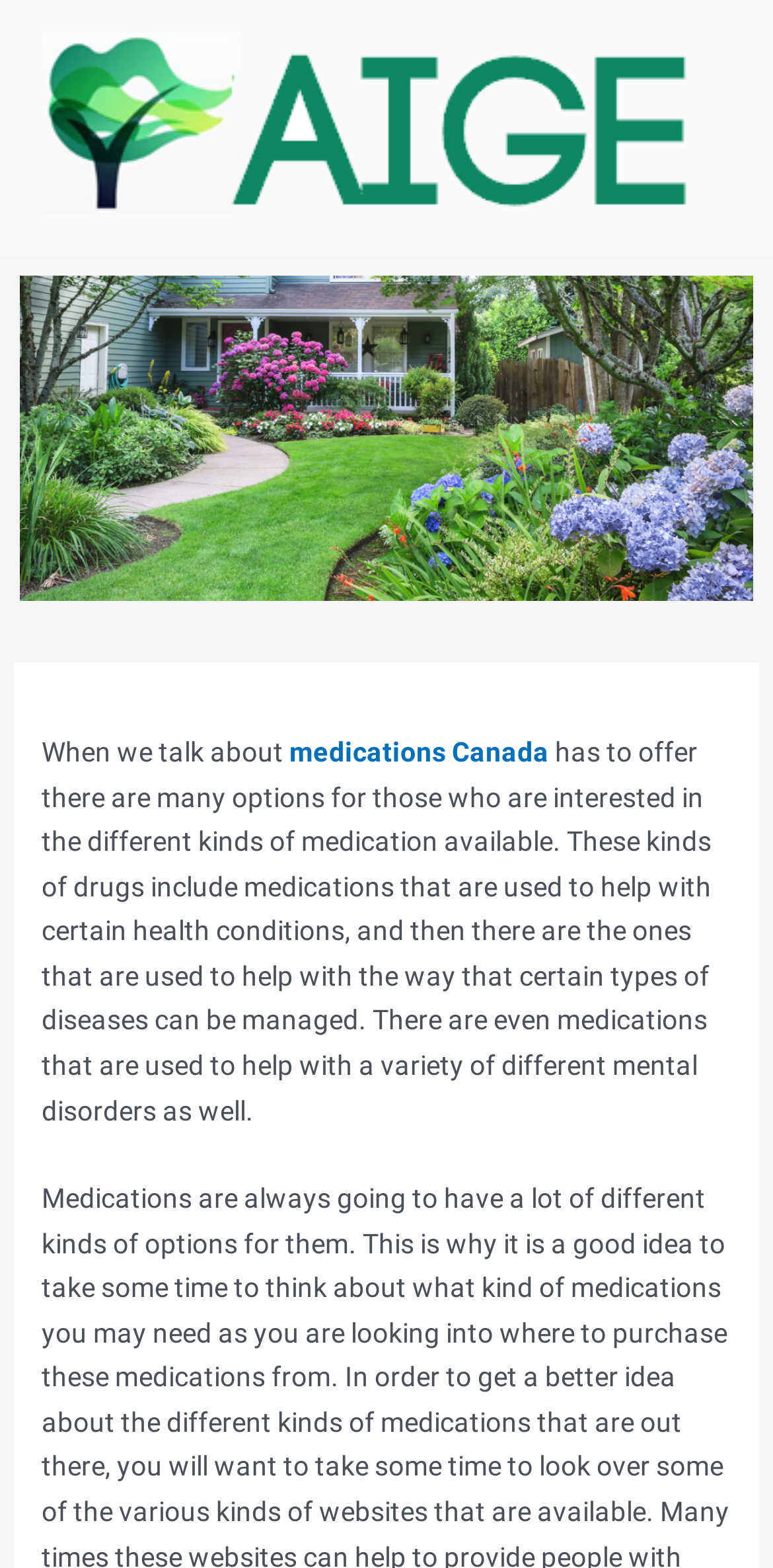Highlight the bounding box of the UI element that corresponds to this description: "+977 1 590 7008".

None